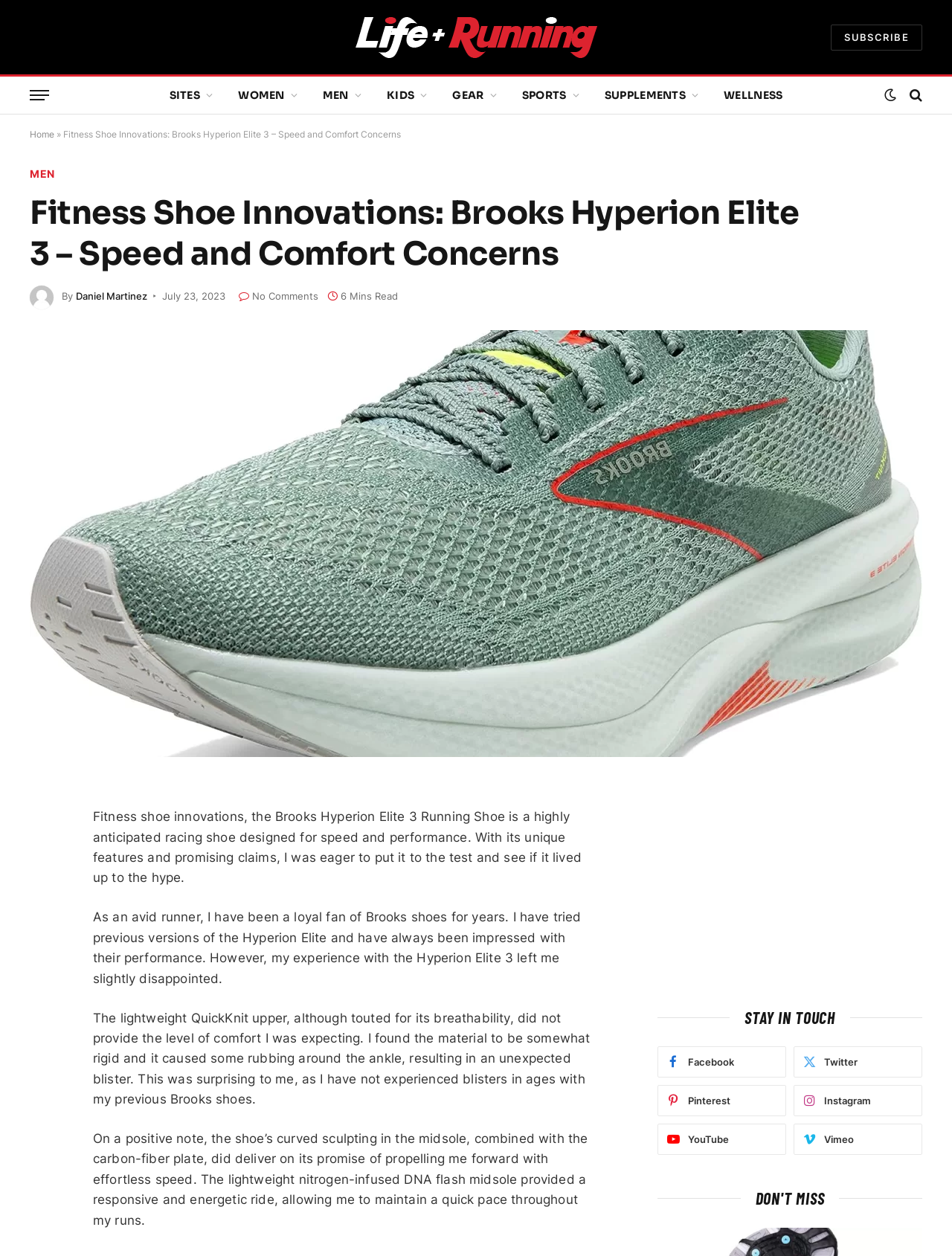Highlight the bounding box coordinates of the region I should click on to meet the following instruction: "Click on the 'SUBSCRIBE' link".

[0.873, 0.019, 0.969, 0.04]